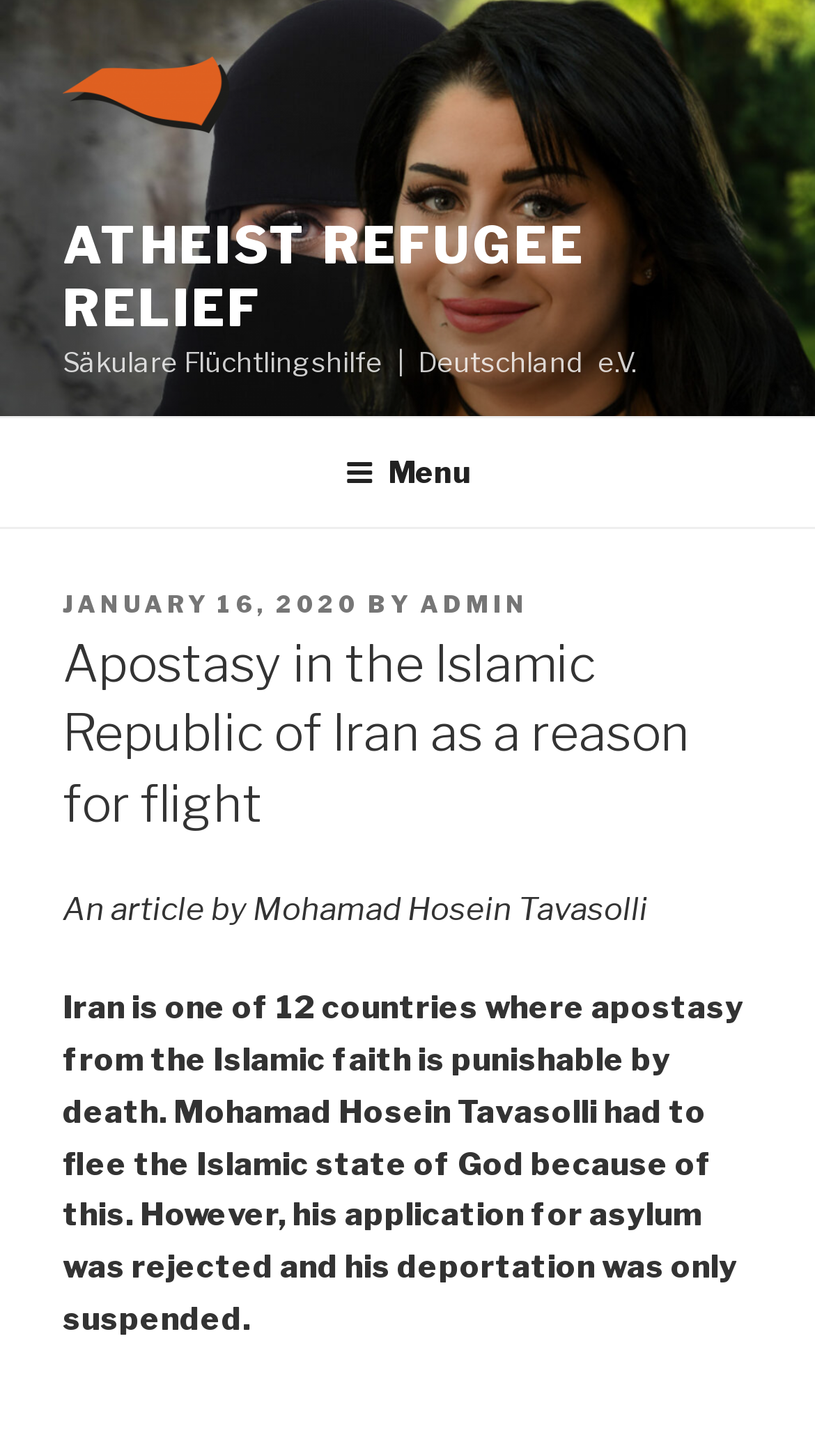What was Mohamad Hosein Tavasolli's application status?
Please provide a comprehensive answer based on the details in the screenshot.

The application status of Mohamad Hosein Tavasolli can be found in the article section of the webpage, where it is written that 'his application for asylum was rejected and his deportation was only suspended.' This indicates that his application was rejected.